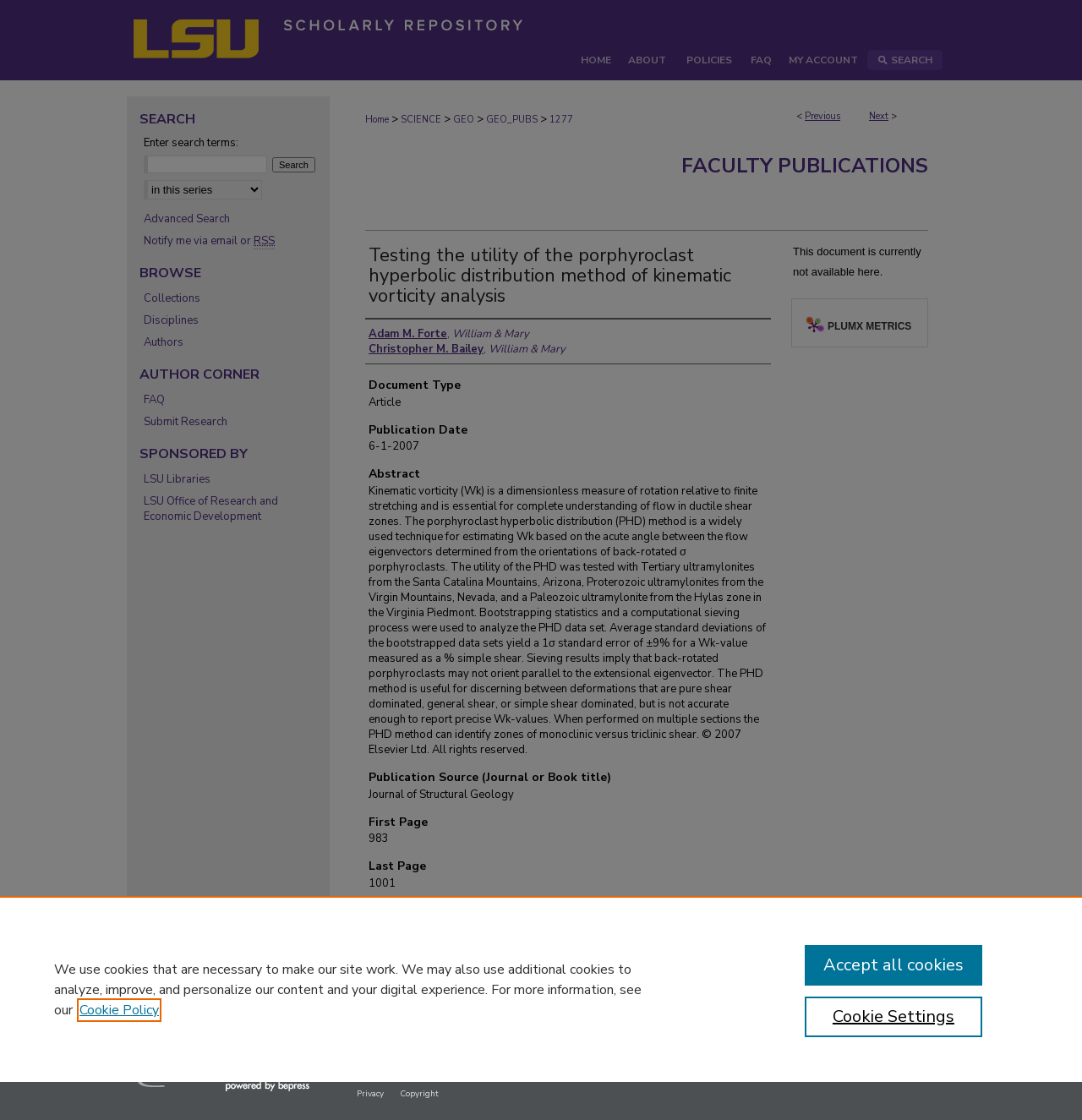Please indicate the bounding box coordinates for the clickable area to complete the following task: "Search for a term". The coordinates should be specified as four float numbers between 0 and 1, i.e., [left, top, right, bottom].

[0.133, 0.138, 0.247, 0.154]